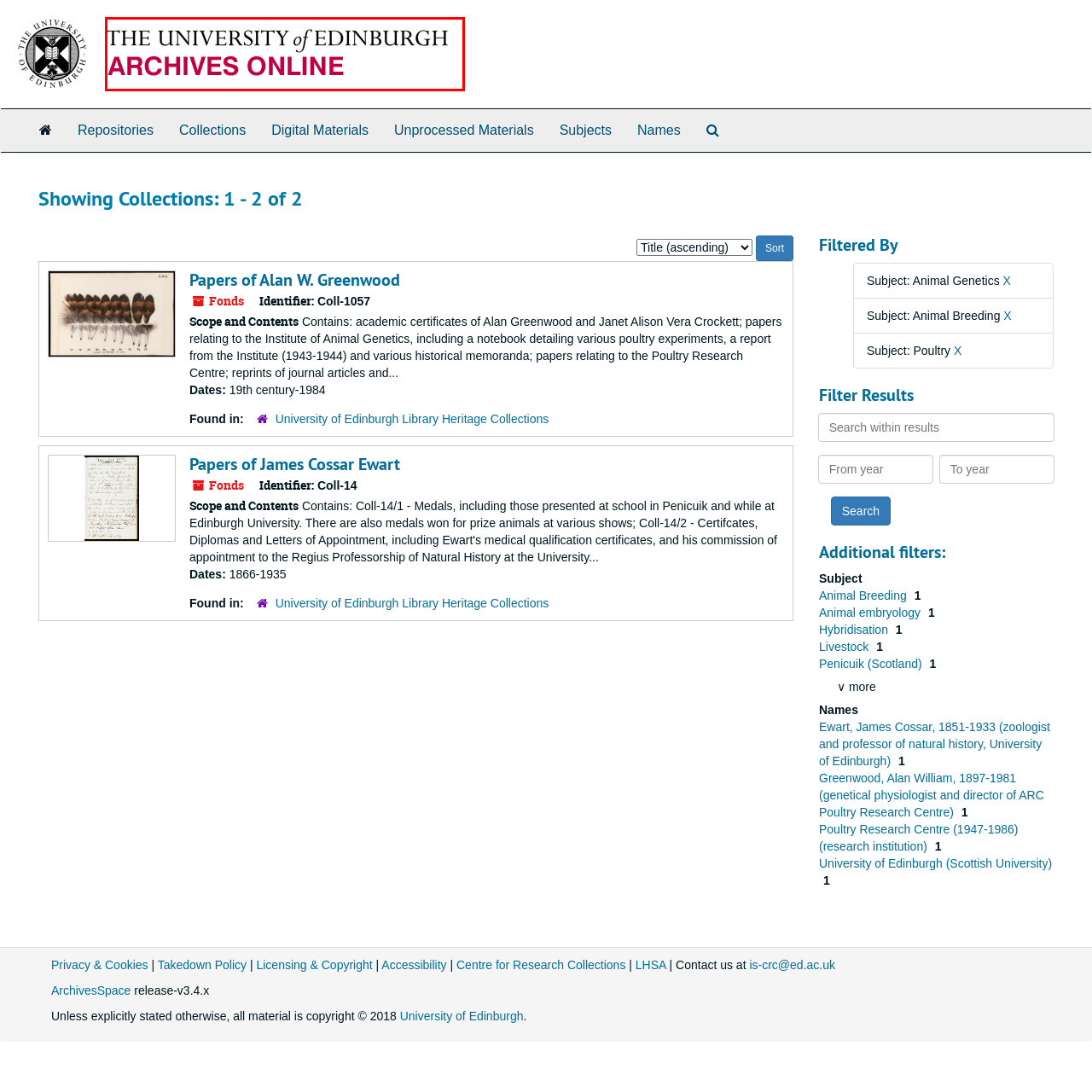What is the institution's name in the banner?
Direct your attention to the image encased in the red bounding box and answer the question thoroughly, relying on the visual data provided.

The question asks about the institution's name displayed in the banner. The caption explicitly states that the design features the institution's name, 'The University of Edinburgh', in a sophisticated font.